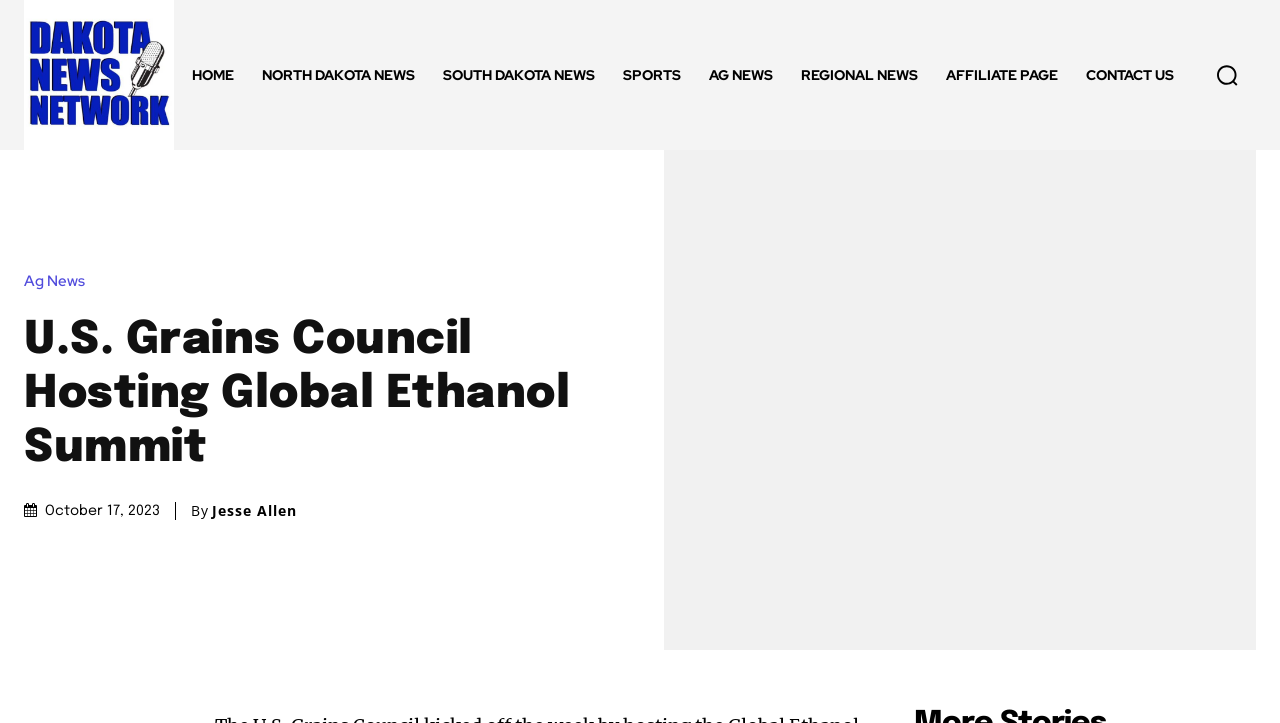Provide a brief response to the question below using a single word or phrase: 
What is the logo of the website?

U.S. Grains Council